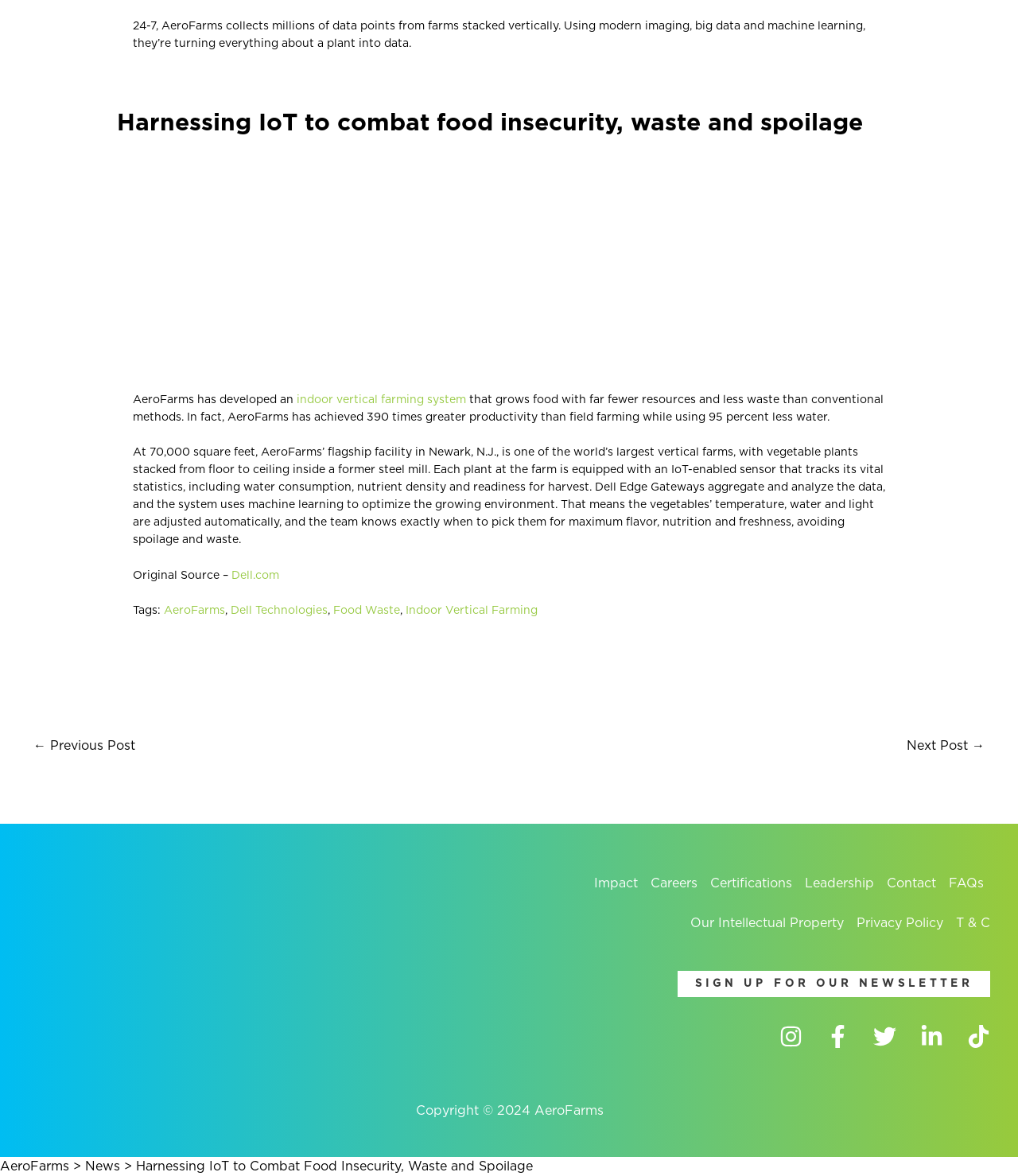Can you specify the bounding box coordinates of the area that needs to be clicked to fulfill the following instruction: "Click the 'Impact' link"?

[0.584, 0.734, 0.633, 0.768]